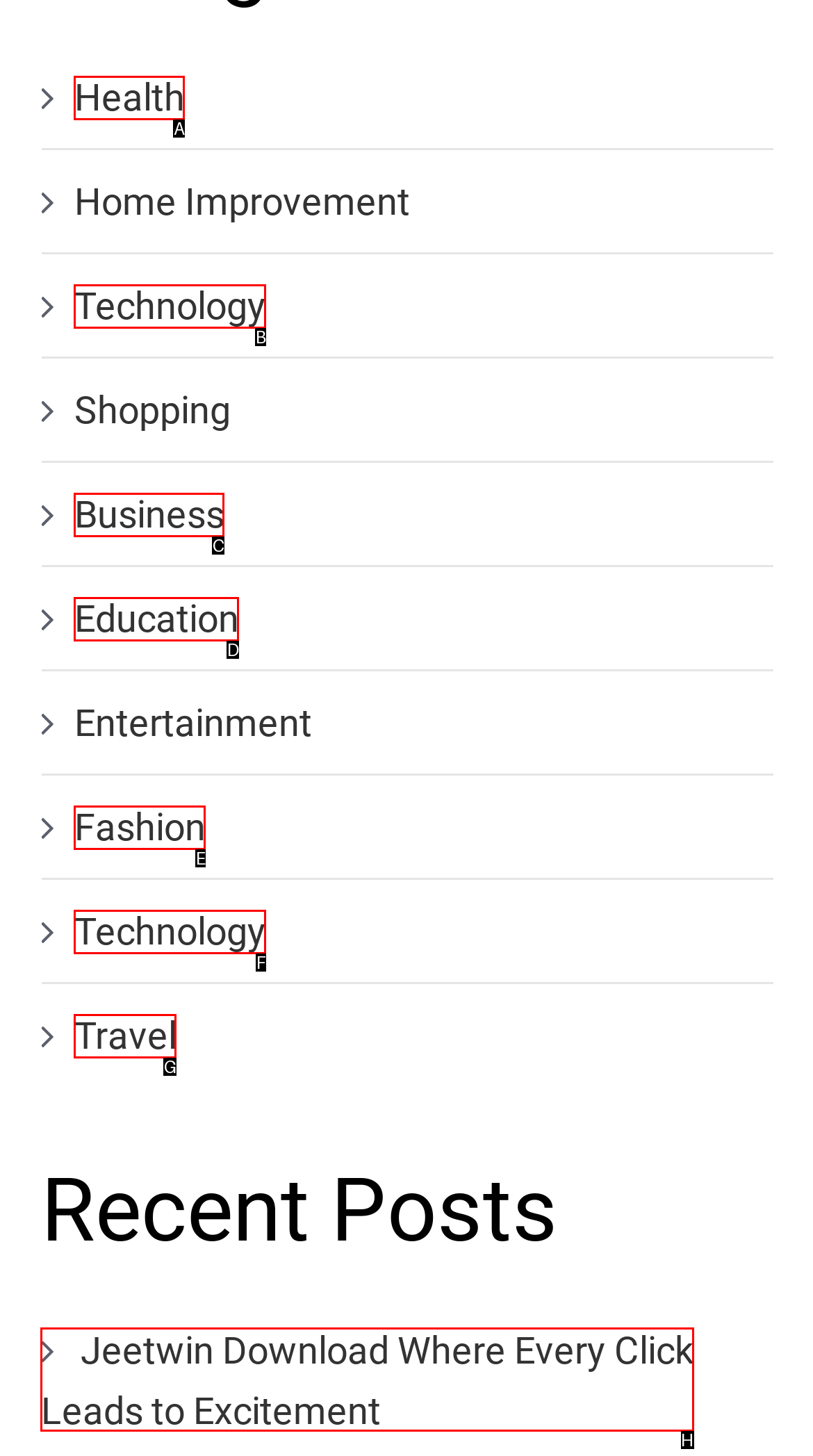Specify which HTML element I should click to complete this instruction: go to Jeetwin Download Answer with the letter of the relevant option.

H